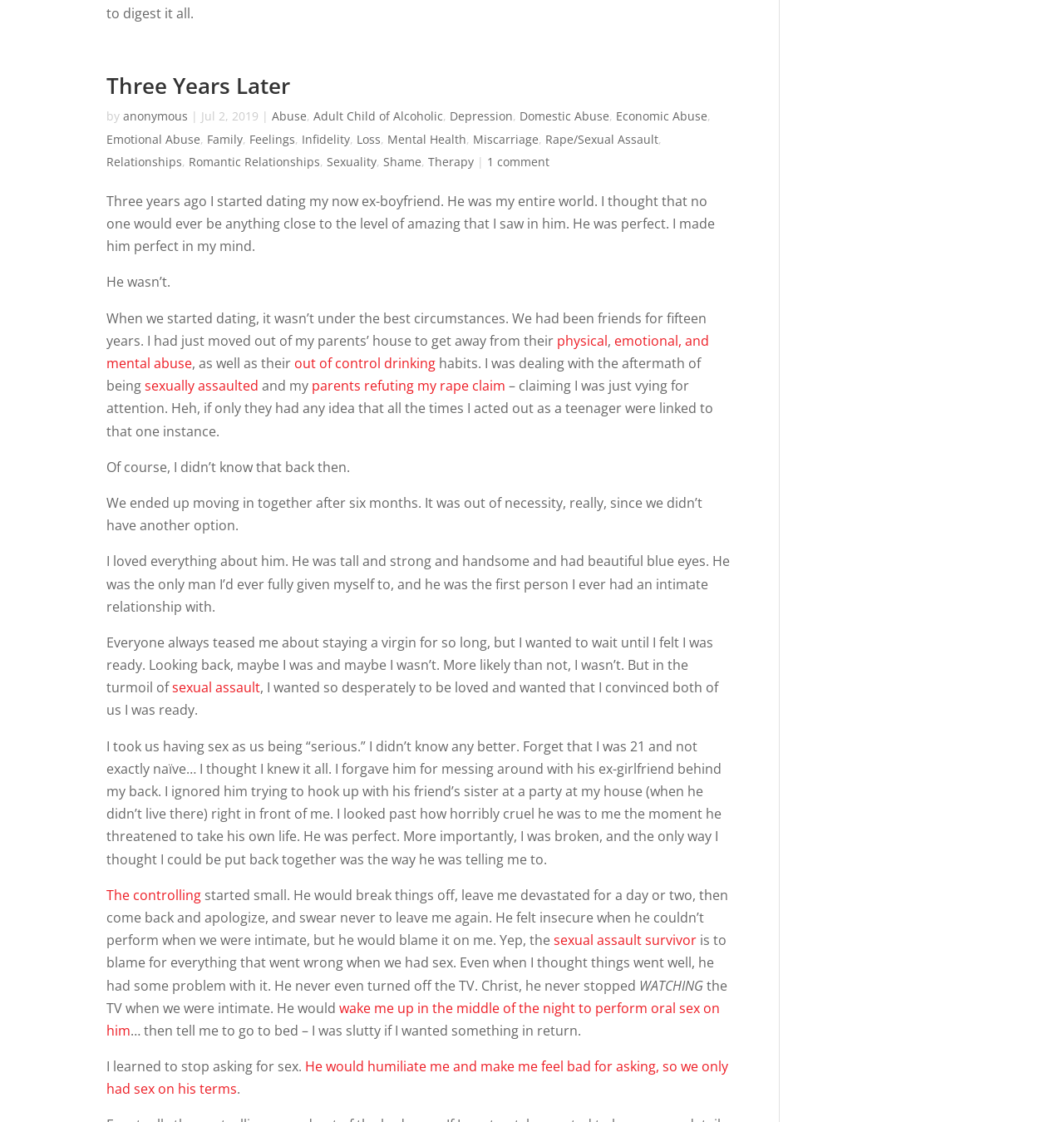Based on the image, provide a detailed response to the question:
What is the main theme of the article?

The main theme of the article appears to be the author's personal experience with abuse, as indicated by the text throughout the article, which describes the author's experiences with their ex-boyfriend and the emotional and physical abuse they suffered.